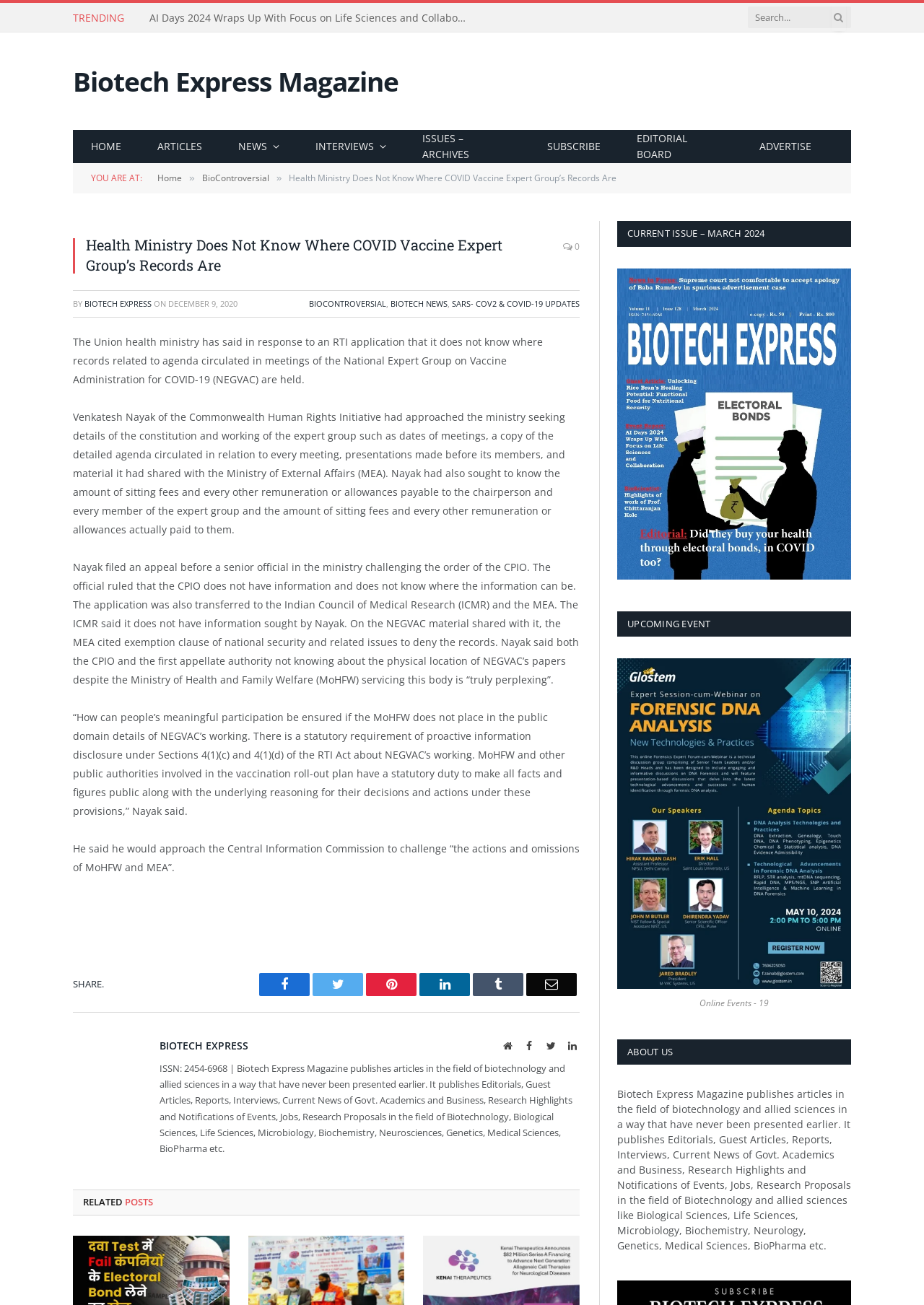Determine the bounding box for the UI element as described: "Pinterest". The coordinates should be represented as four float numbers between 0 and 1, formatted as [left, top, right, bottom].

[0.396, 0.745, 0.451, 0.763]